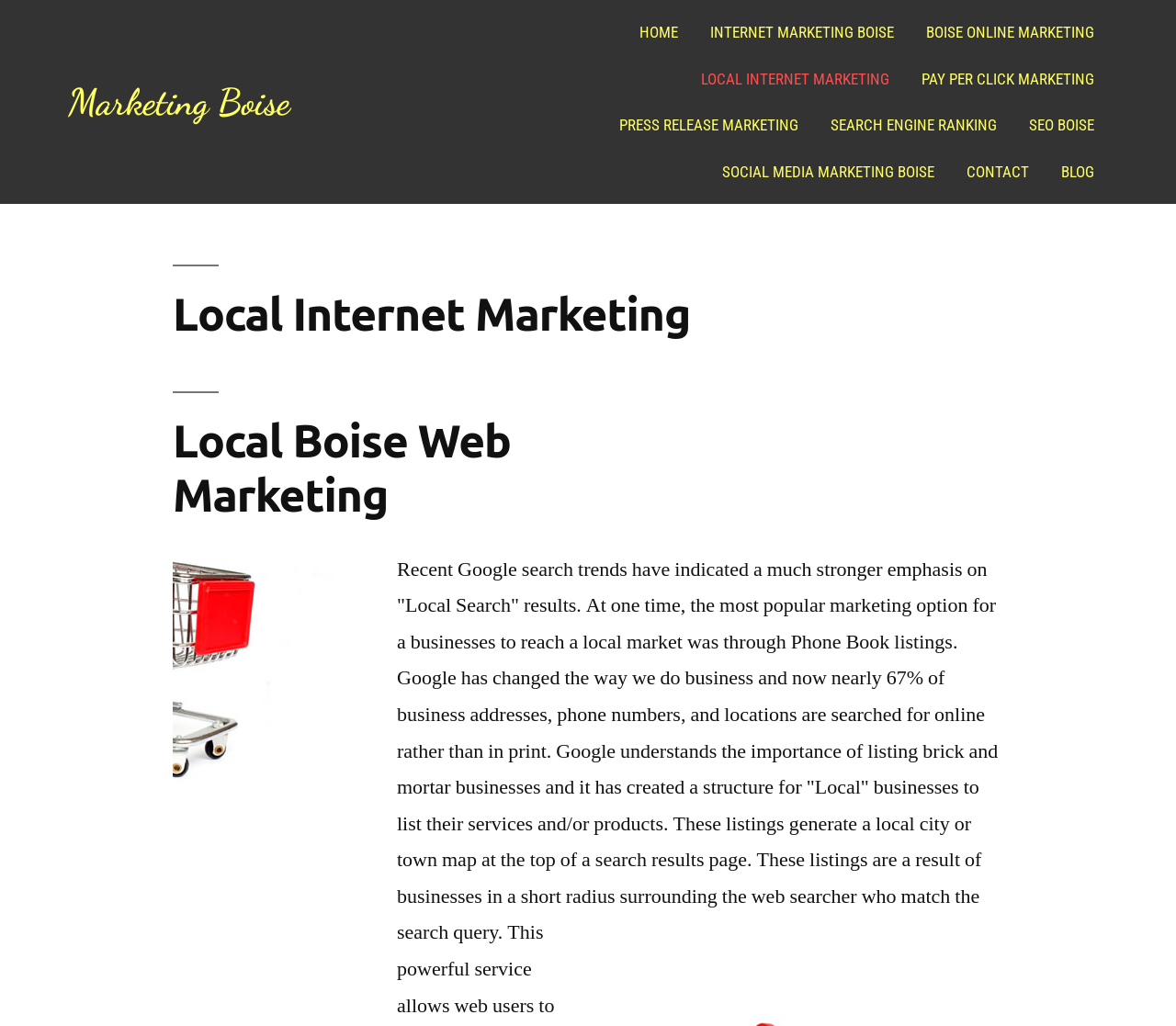What is the purpose of 'Local Search' results?
Respond to the question with a single word or phrase according to the image.

List brick and mortar businesses